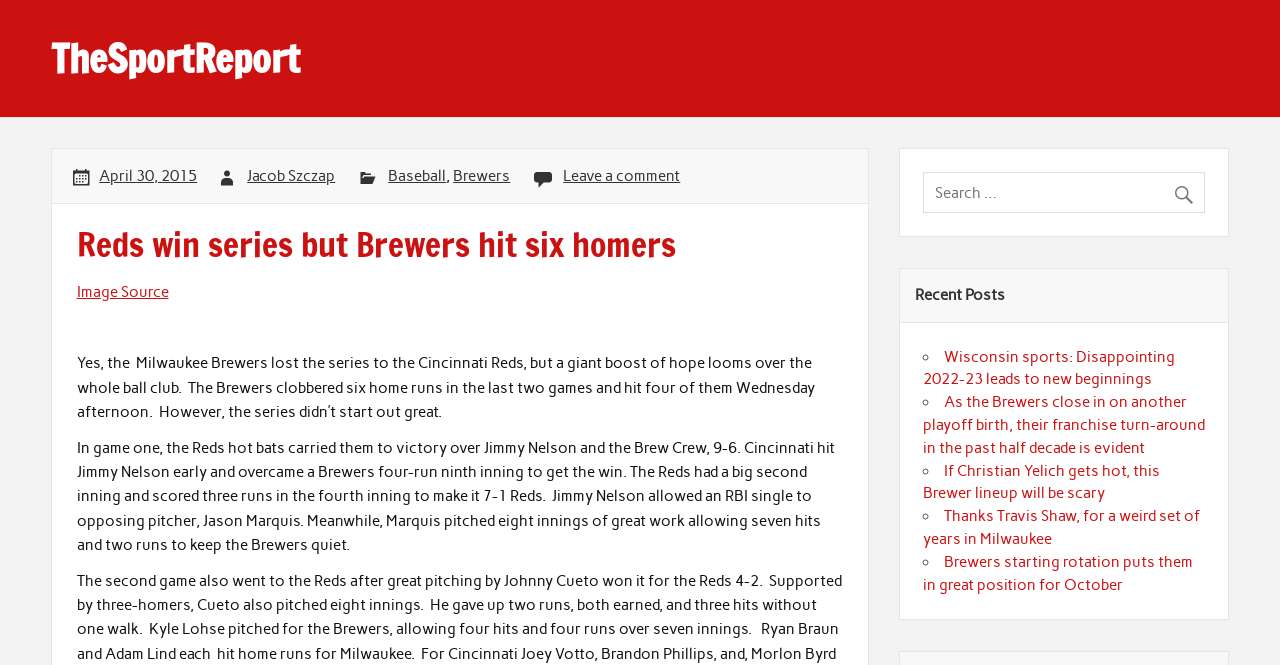Locate the bounding box coordinates of the UI element described by: "Leave a comment". The bounding box coordinates should consist of four float numbers between 0 and 1, i.e., [left, top, right, bottom].

[0.44, 0.25, 0.531, 0.278]